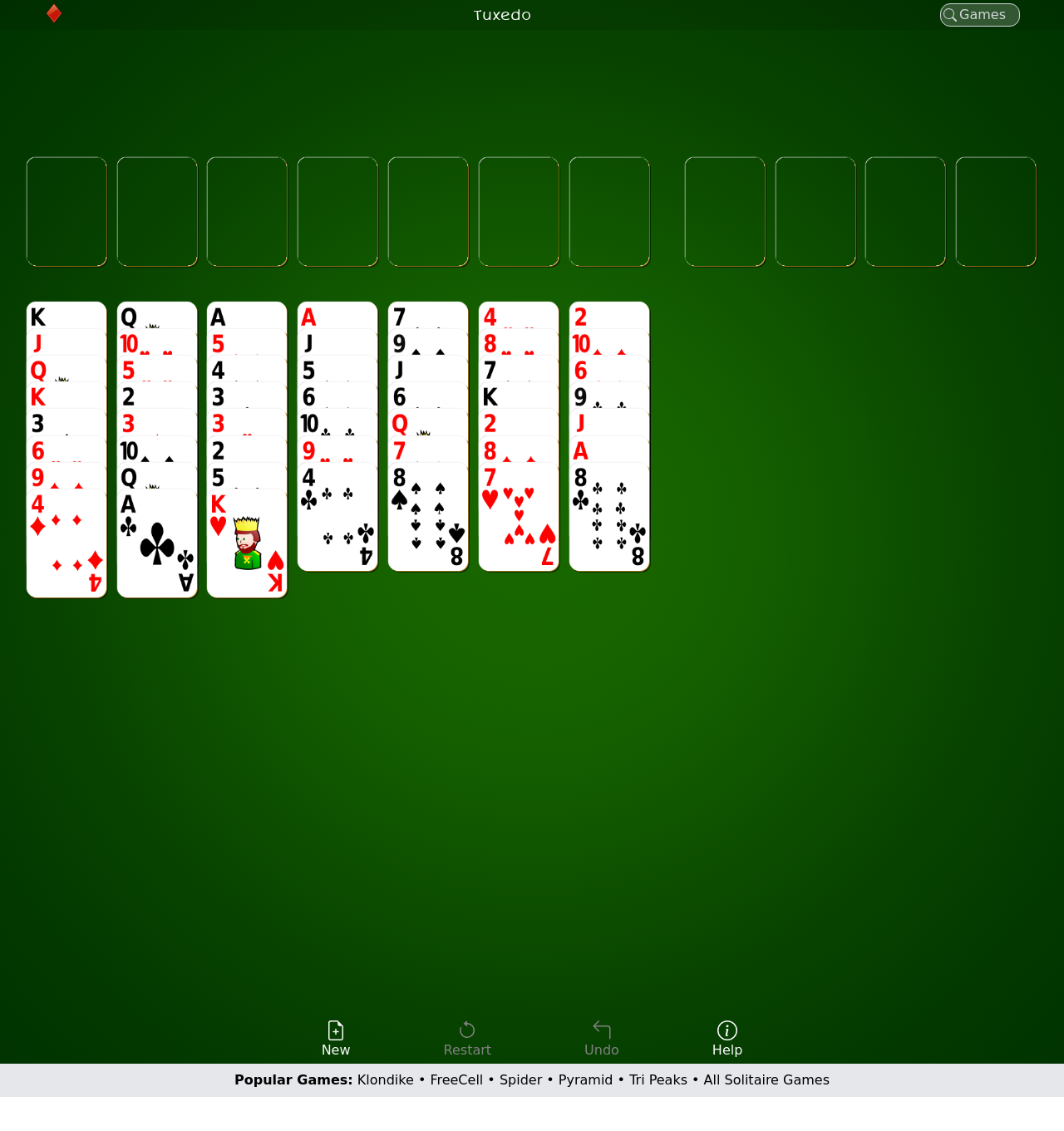Create an in-depth description of the webpage, covering main sections.

The webpage is a solitaire game platform that allows users to play Tuxedo Solitaire for free online without requiring any download or registration. The top-left corner of the page features a "Home" link accompanied by a small image. On the top-right side, there is a "Games" textbox.

The main content of the page is a canvas that occupies most of the screen, taking up about 90% of the page's height. Below the canvas, there are four buttons aligned horizontally: "New", "Restart", "Undo", and "Help". Each button has an accompanying image. The "Restart" and "Undo" buttons are currently disabled.

At the bottom of the page, there is a section labeled "Popular Games:" followed by a list of links to different solitaire games, including Klondike, FreeCell, Spider, Pyramid, Tri Peaks, and All Solitaire Games. These links are separated by small bullet points.